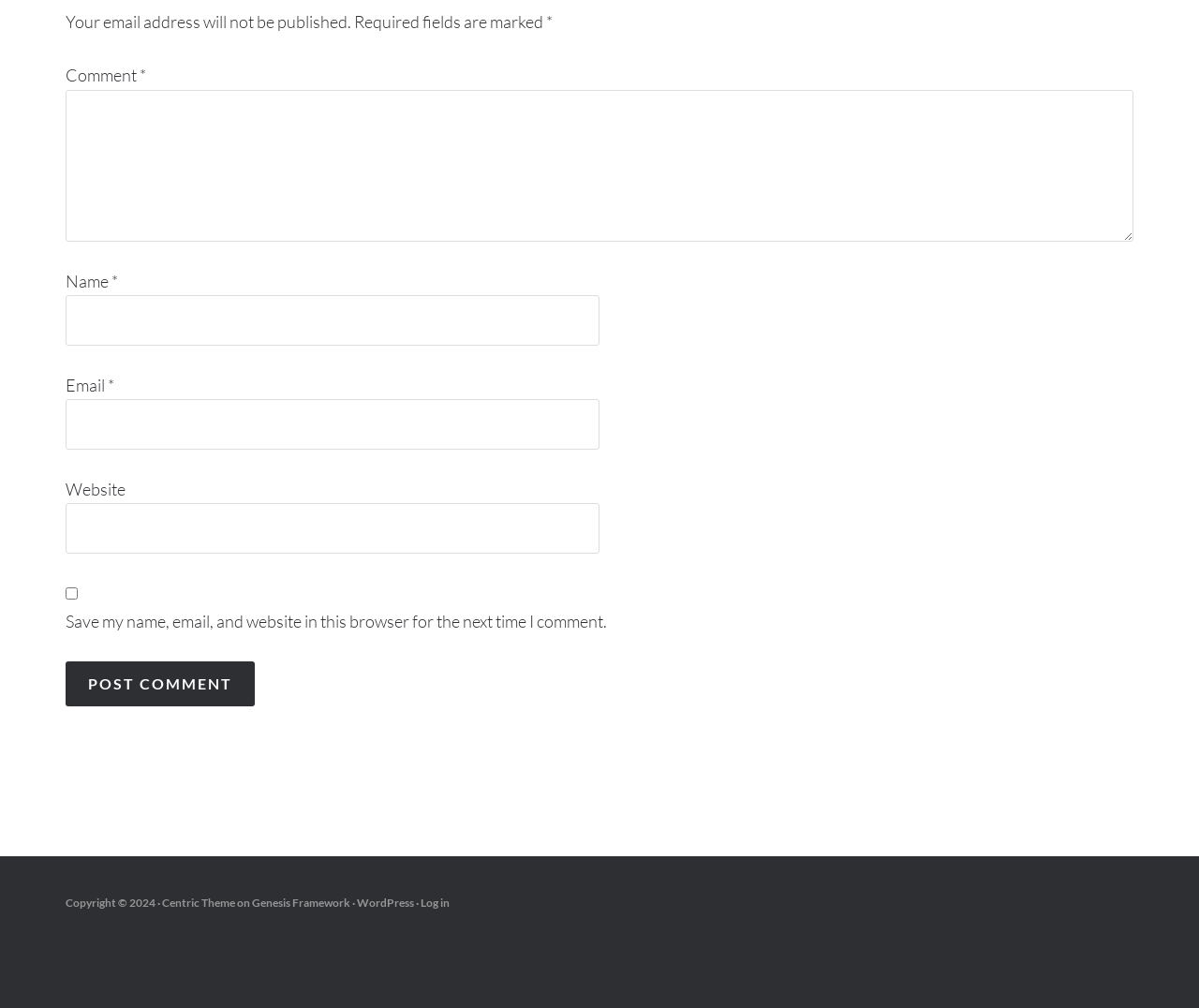What is the required information for a comment?
Please provide a single word or phrase as your answer based on the screenshot.

Name, email, and comment